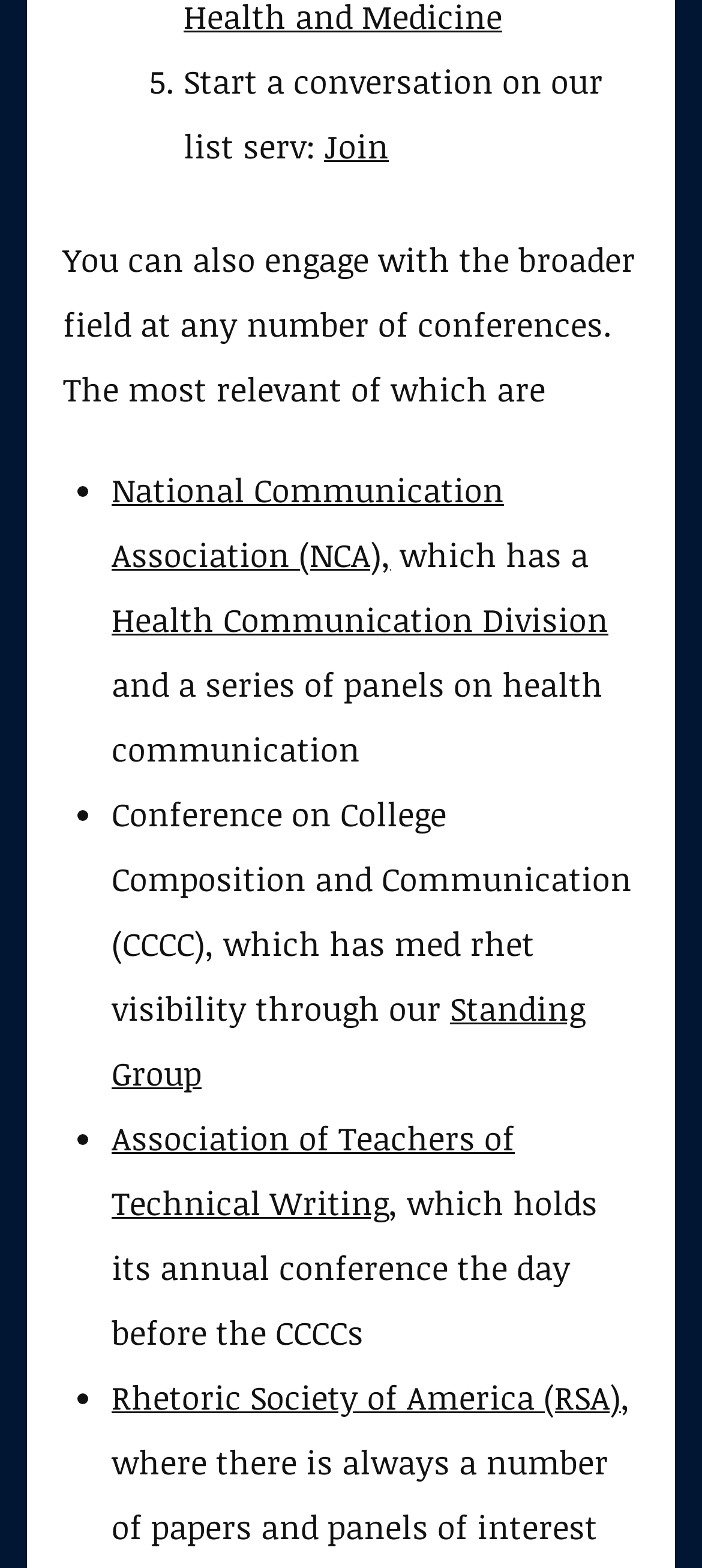How many links are there on the page?
Using the image as a reference, answer with just one word or a short phrase.

6